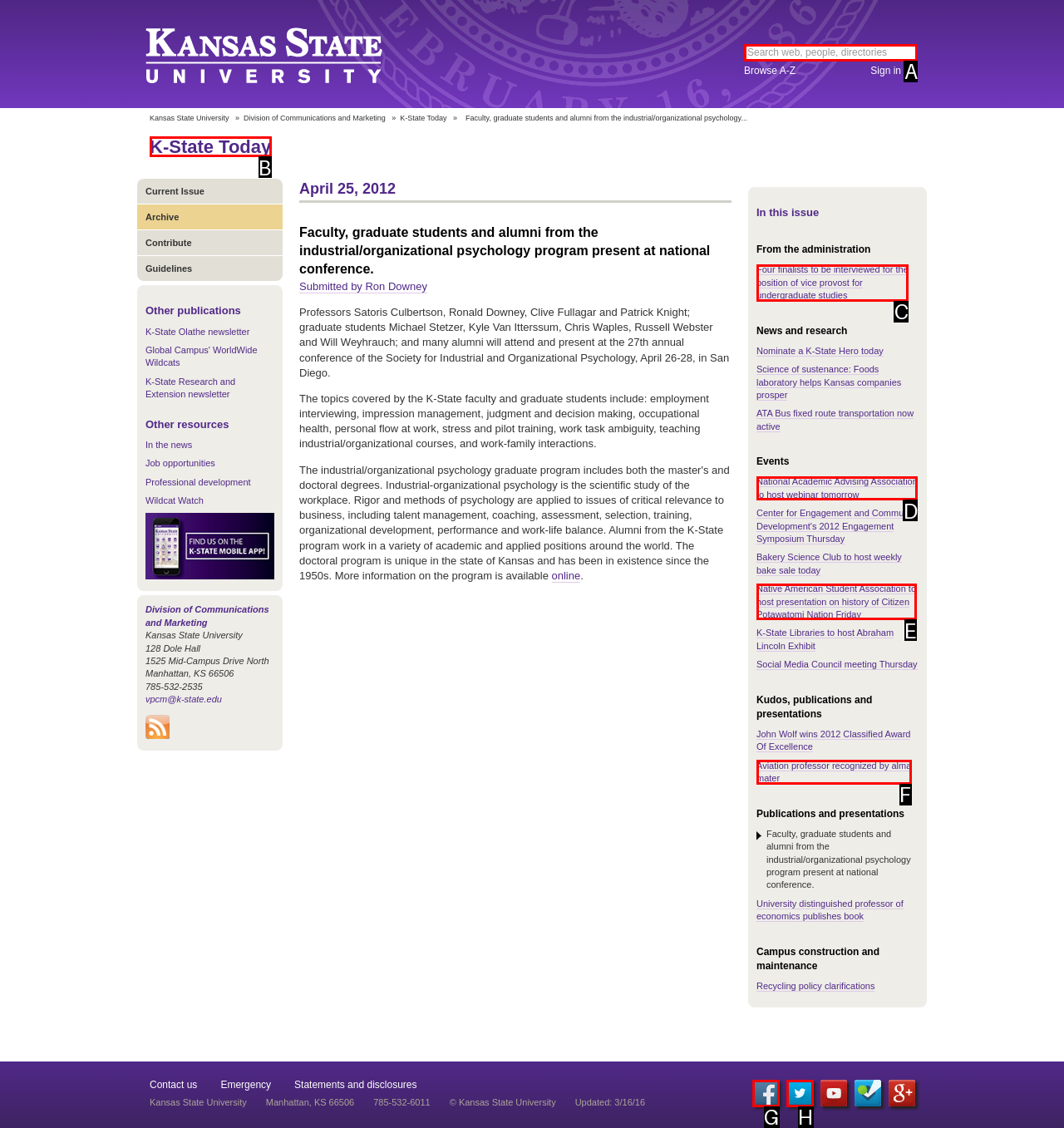Please identify the correct UI element to click for the task: Read the current issue of K-State Today Respond with the letter of the appropriate option.

B